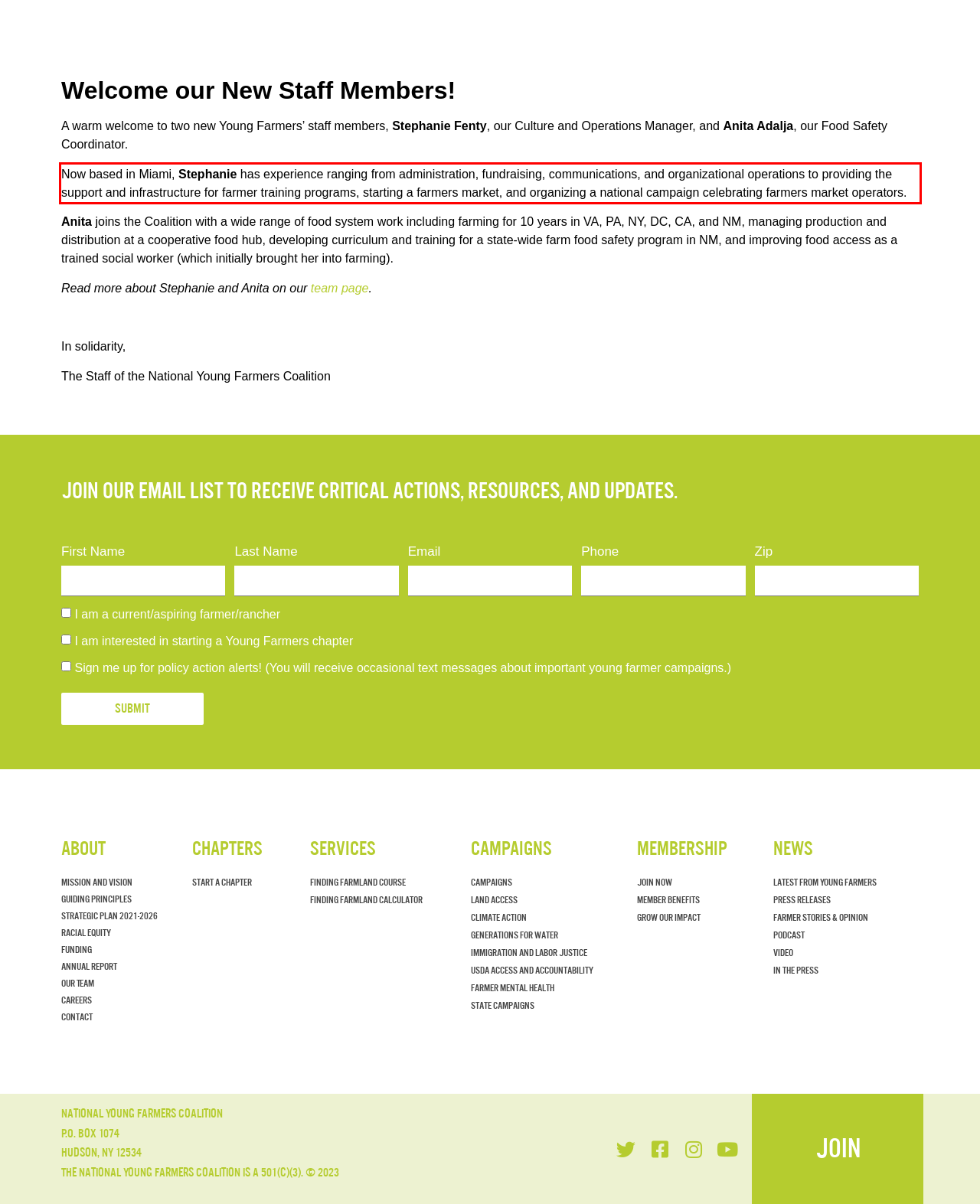You are provided with a screenshot of a webpage that includes a red bounding box. Extract and generate the text content found within the red bounding box.

Now based in Miami, Stephanie has experience ranging from administration, fundraising, communications, and organizational operations to providing the support and infrastructure for farmer training programs, starting a farmers market, and organizing a national campaign celebrating farmers market operators.